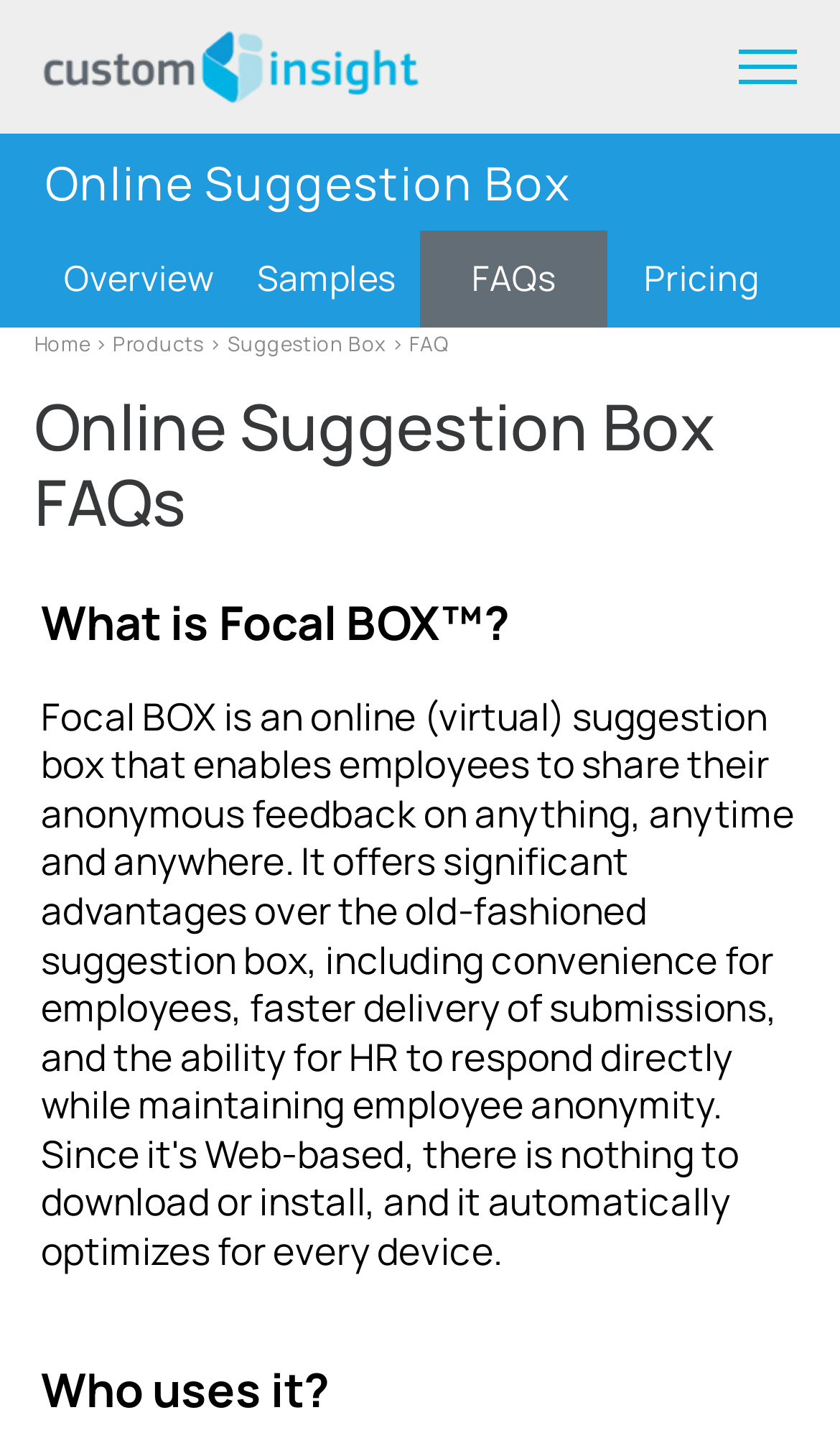Determine the title of the webpage and give its text content.

Online Suggestion Box FAQs